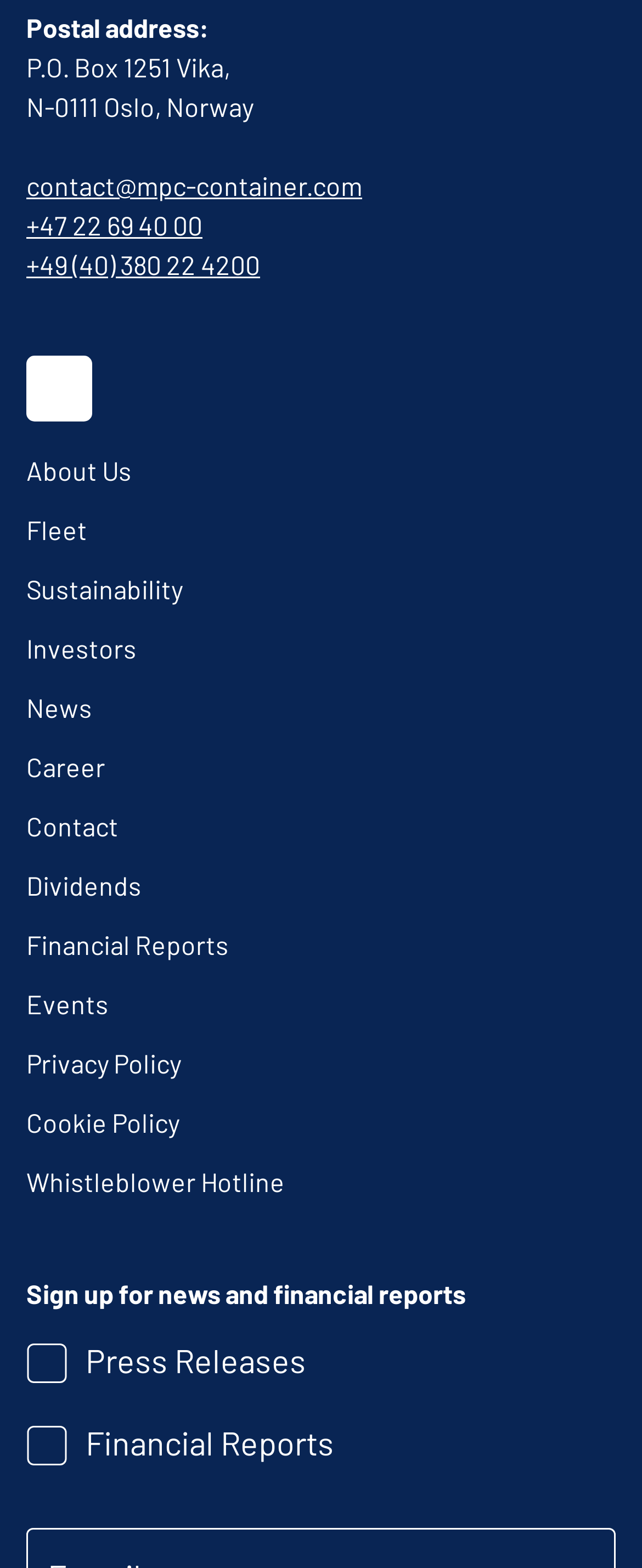Provide a brief response to the question using a single word or phrase: 
What is the last link listed on the webpage?

Whistleblower Hotline